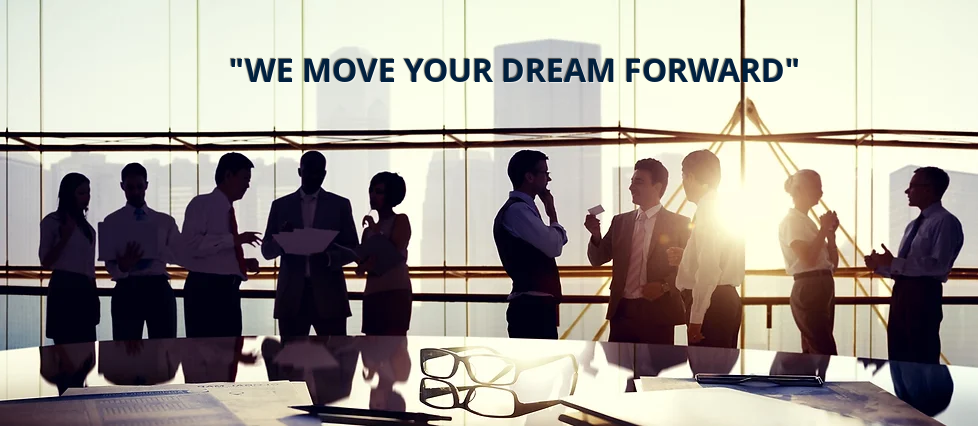What is the company's mission?
Analyze the image and provide a thorough answer to the question.

The phrase 'WE MOVE YOUR DREAM FORWARD' prominently displayed at the center of the image emphasizes the company's mission to support clients in achieving their goals.